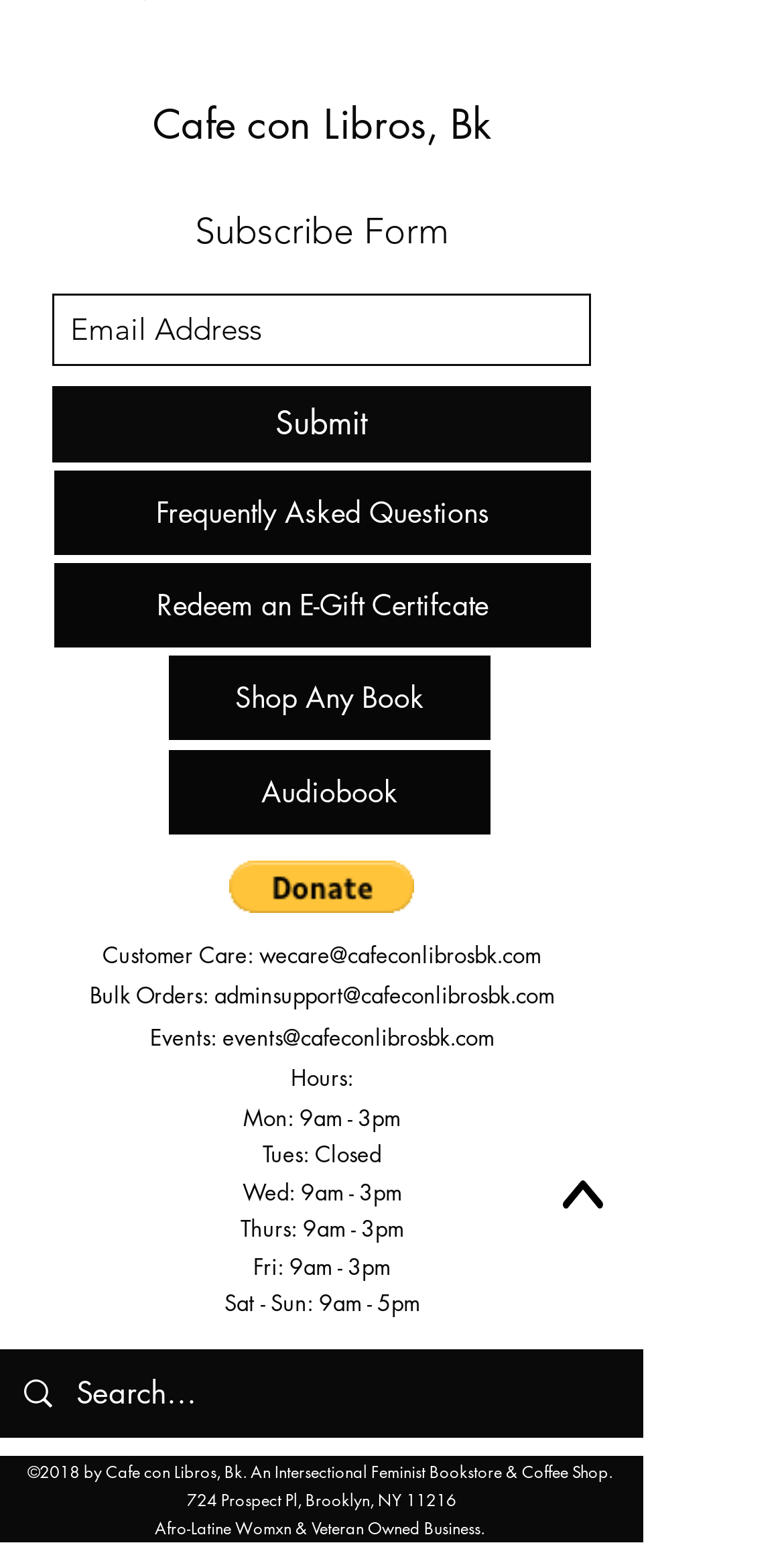From the given element description: "Redeem an E-Gift Certifcate", find the bounding box for the UI element. Provide the coordinates as four float numbers between 0 and 1, in the order [left, top, right, bottom].

[0.069, 0.364, 0.754, 0.419]